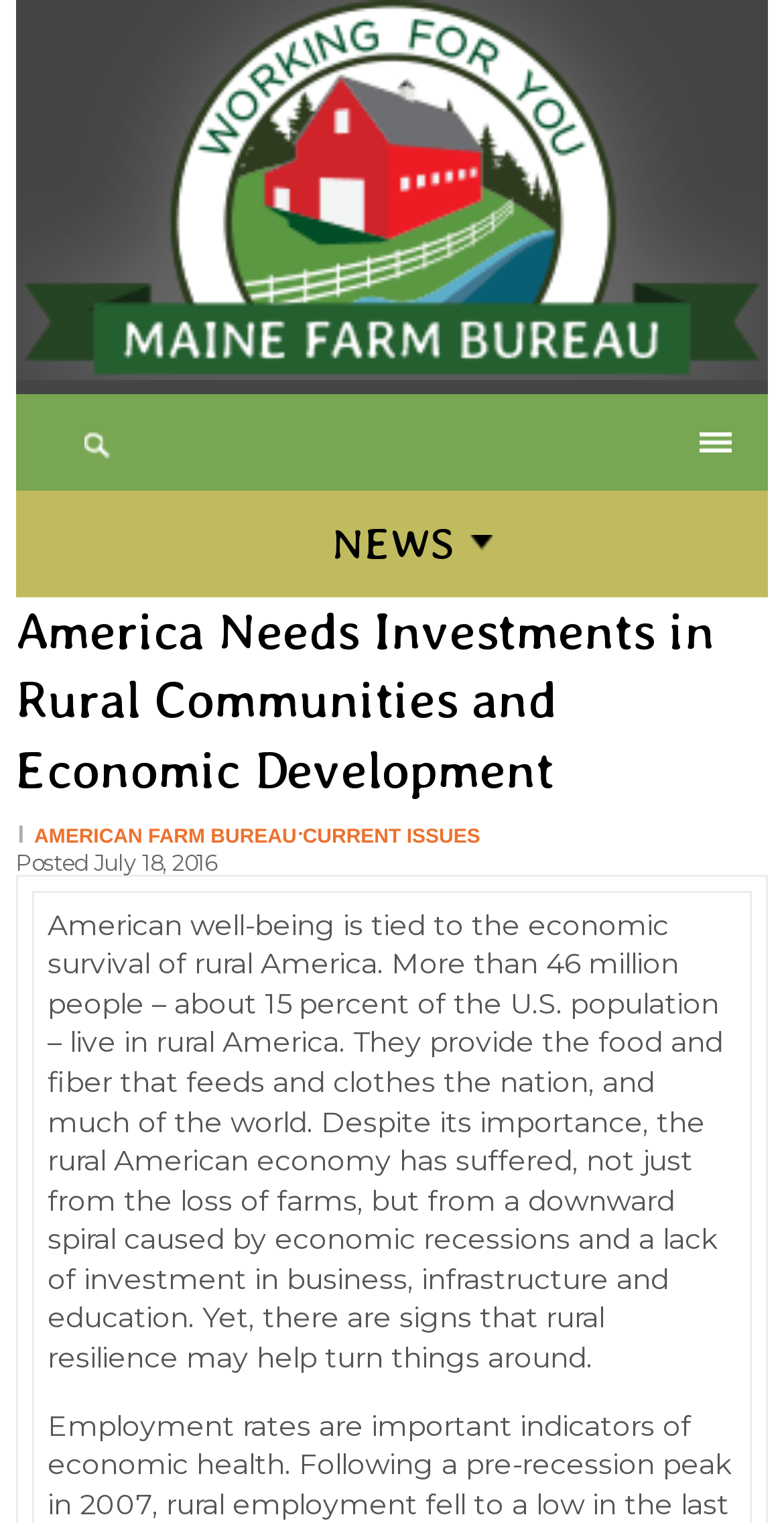What is the section above the news article?
Provide a short answer using one word or a brief phrase based on the image.

Menu